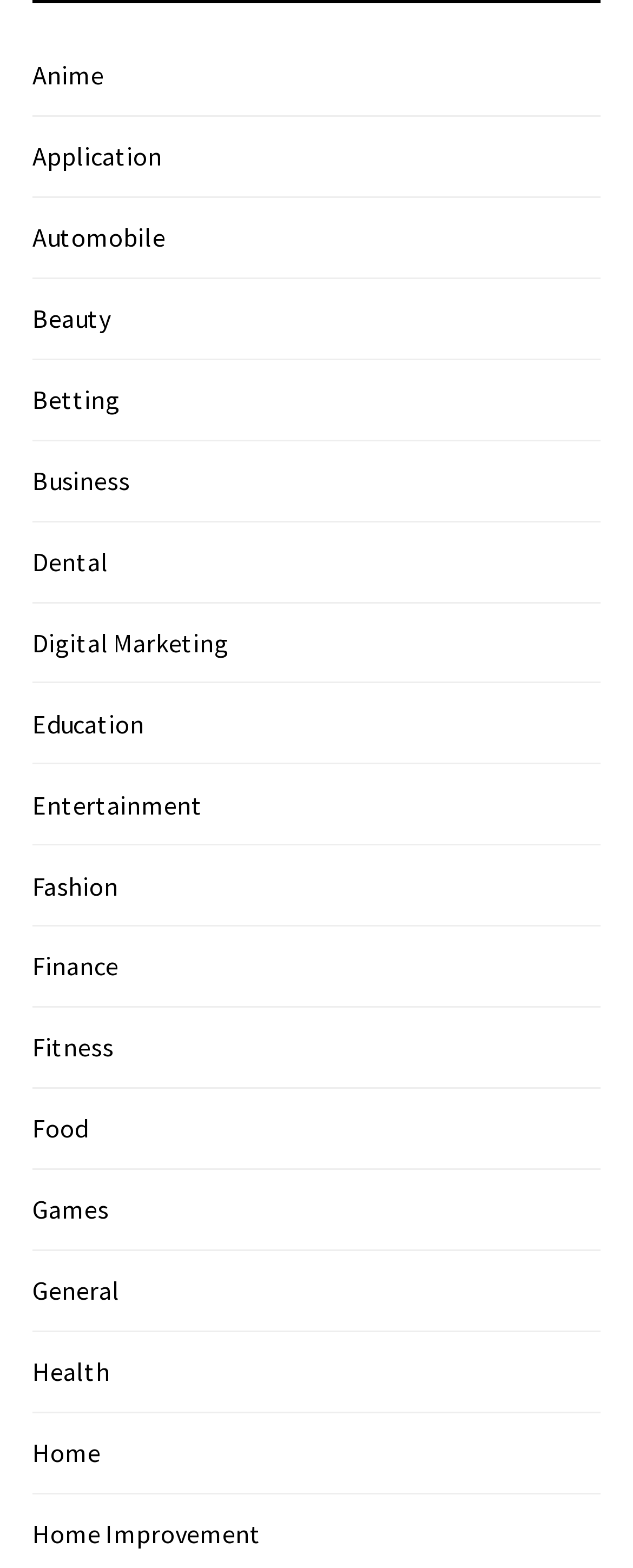Please answer the following question using a single word or phrase: 
What is the category located at the top?

Anime